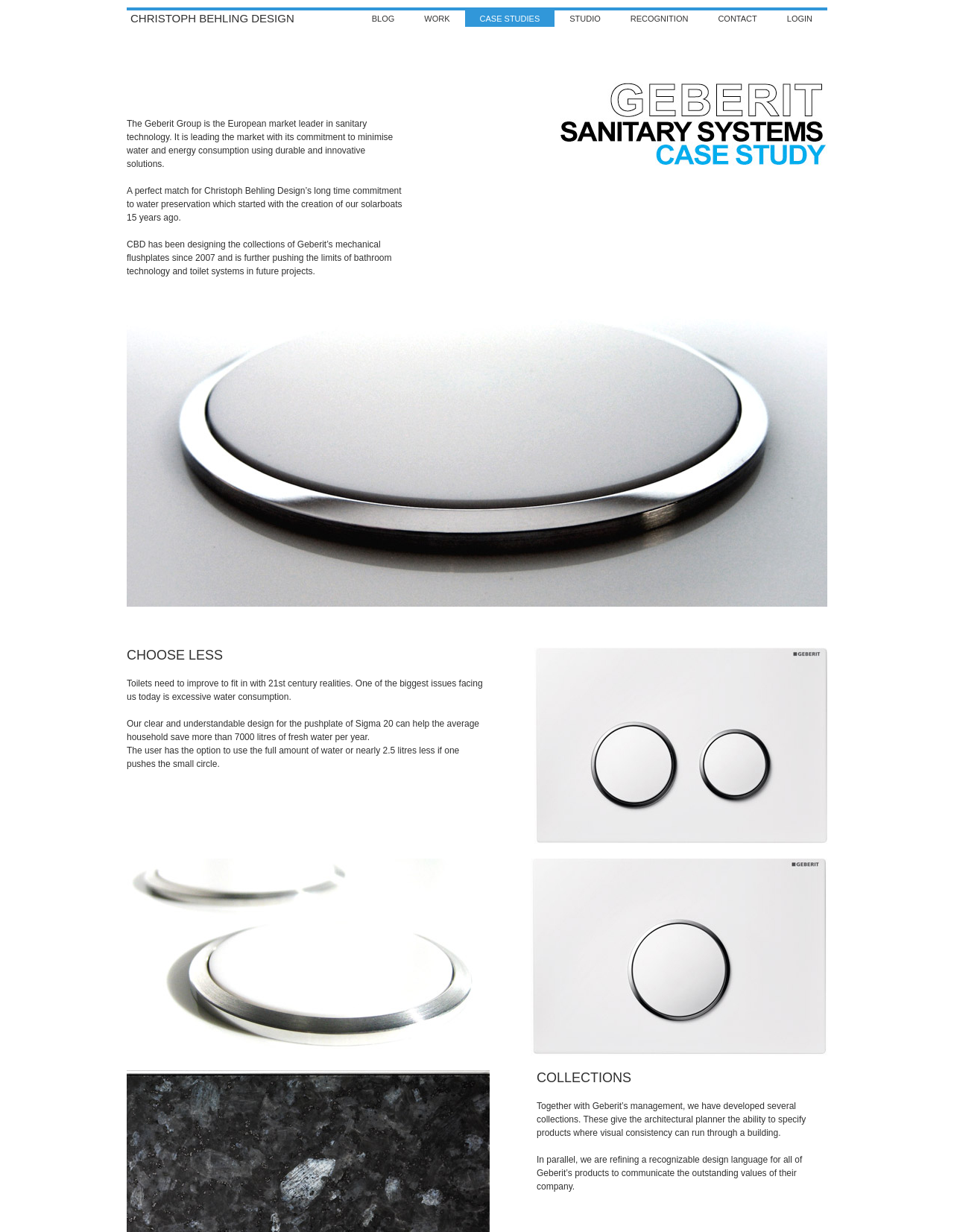Determine the bounding box coordinates of the region that needs to be clicked to achieve the task: "Submit a guest post".

None